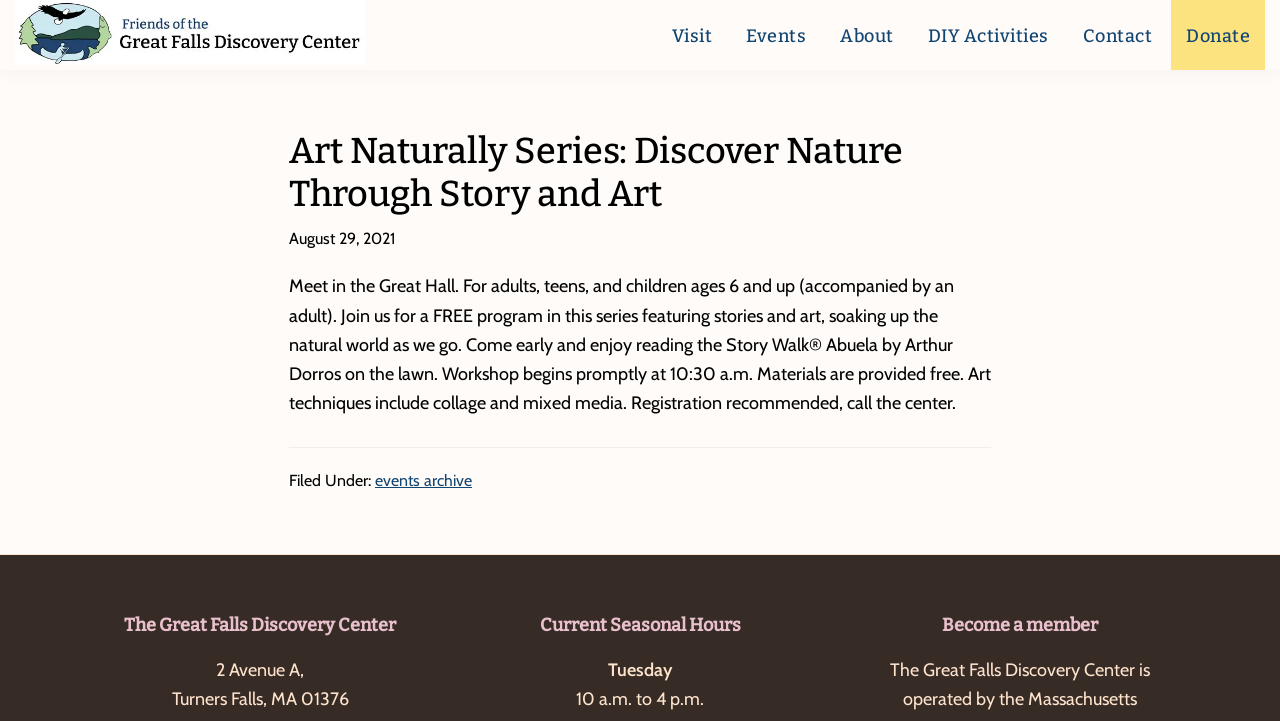Please identify the bounding box coordinates of the area that needs to be clicked to follow this instruction: "Visit the 'Friends of The Great Falls Discovery Center' page".

[0.012, 0.0, 0.285, 0.091]